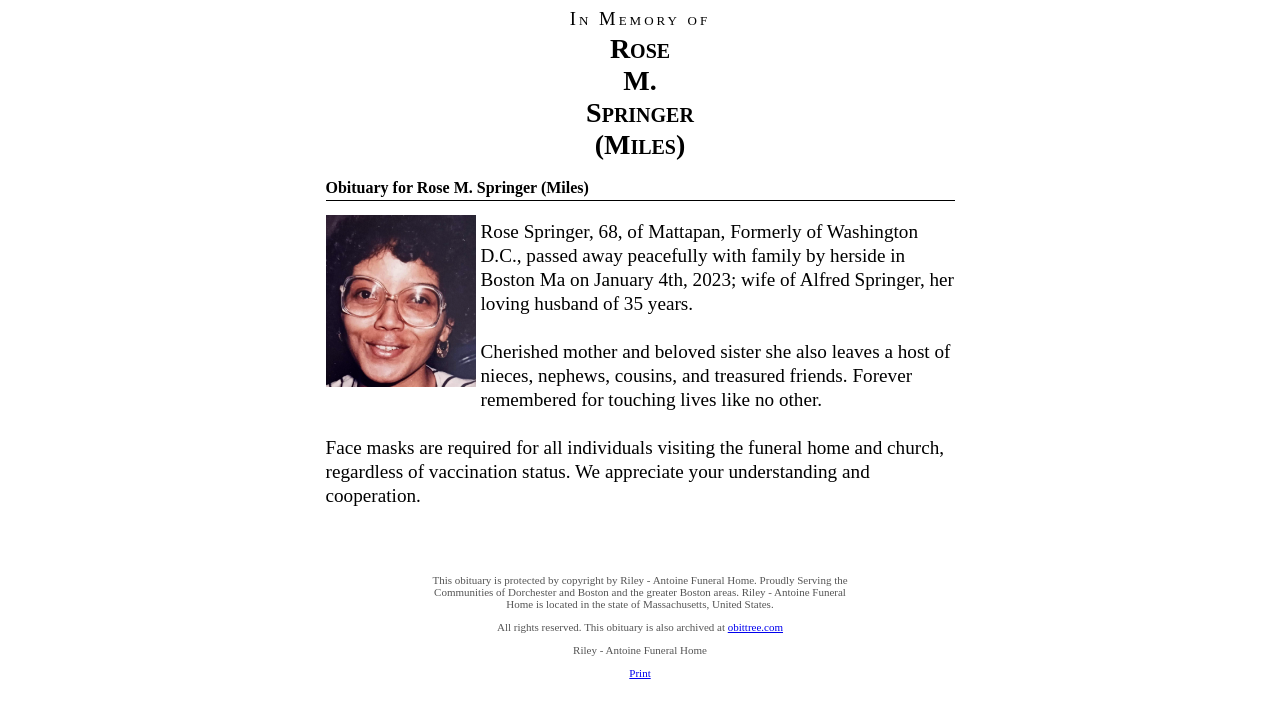Give a one-word or one-phrase response to the question: 
What is required for all individuals visiting the funeral home and church?

Face masks